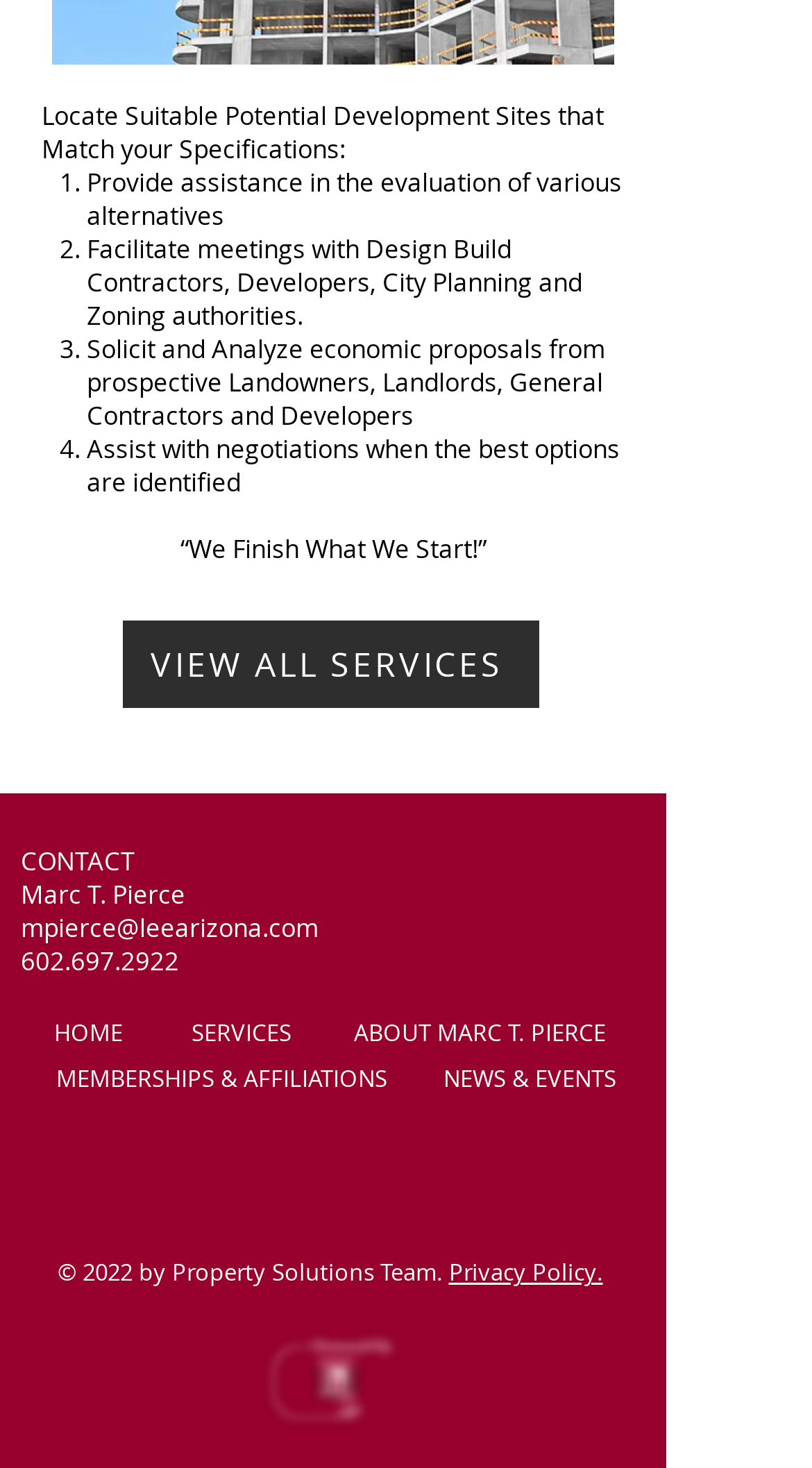What is the main purpose of the service?
Answer the question with detailed information derived from the image.

The main purpose of the service can be inferred from the StaticText element 'Locate Suitable Potential Development Sites that Match your Specifications:' which is one of the first elements on the webpage, indicating that the service is focused on finding suitable development sites.